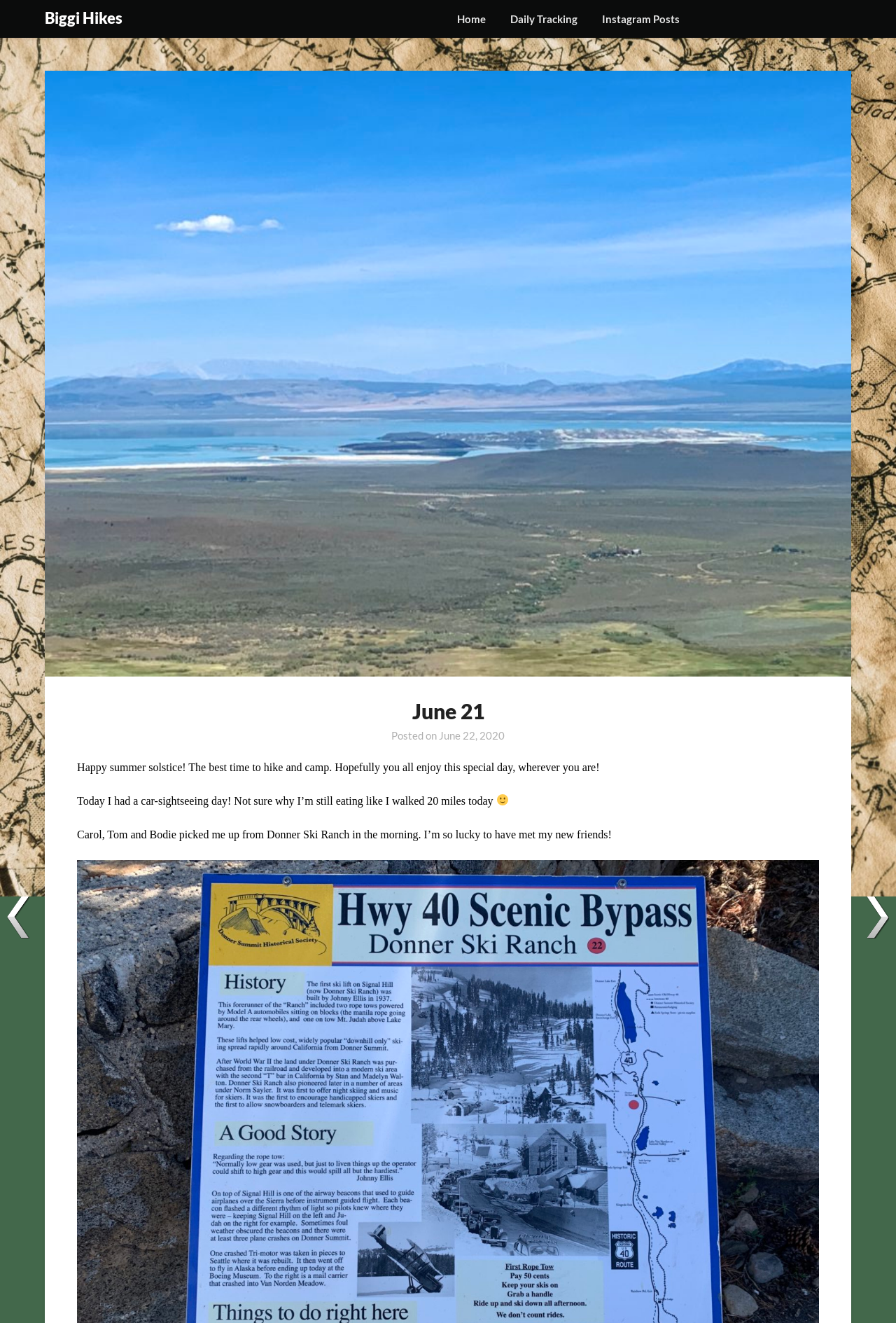Explain in detail what you observe on this webpage.

The webpage appears to be a personal blog or journal entry, specifically about a hiking trip on June 21. At the top, there is a navigation menu with four links: "Biggi Hikes", "Home", "Daily Tracking", and "Instagram Posts". 

Below the navigation menu, there is a header section that spans almost the entire width of the page. Within this section, the title "June 21" is prominently displayed. To the right of the title, there is a note indicating that the entry was "Posted on" a specific date, June 22, 2020.

The main content of the page consists of three paragraphs of text. The first paragraph is a brief message wishing readers a happy summer solstice and expressing the author's enthusiasm for hiking and camping. The second paragraph describes the author's car-sightseeing day and mentions that they are still eating a lot despite not walking much. This paragraph is accompanied by a smiling face emoji image. The third paragraph talks about the author being picked up by friends from Donner Ski Ranch in the morning and feeling grateful to have met new friends.

Overall, the webpage has a simple and clean layout, with a focus on the author's personal journal entry about their hiking trip.